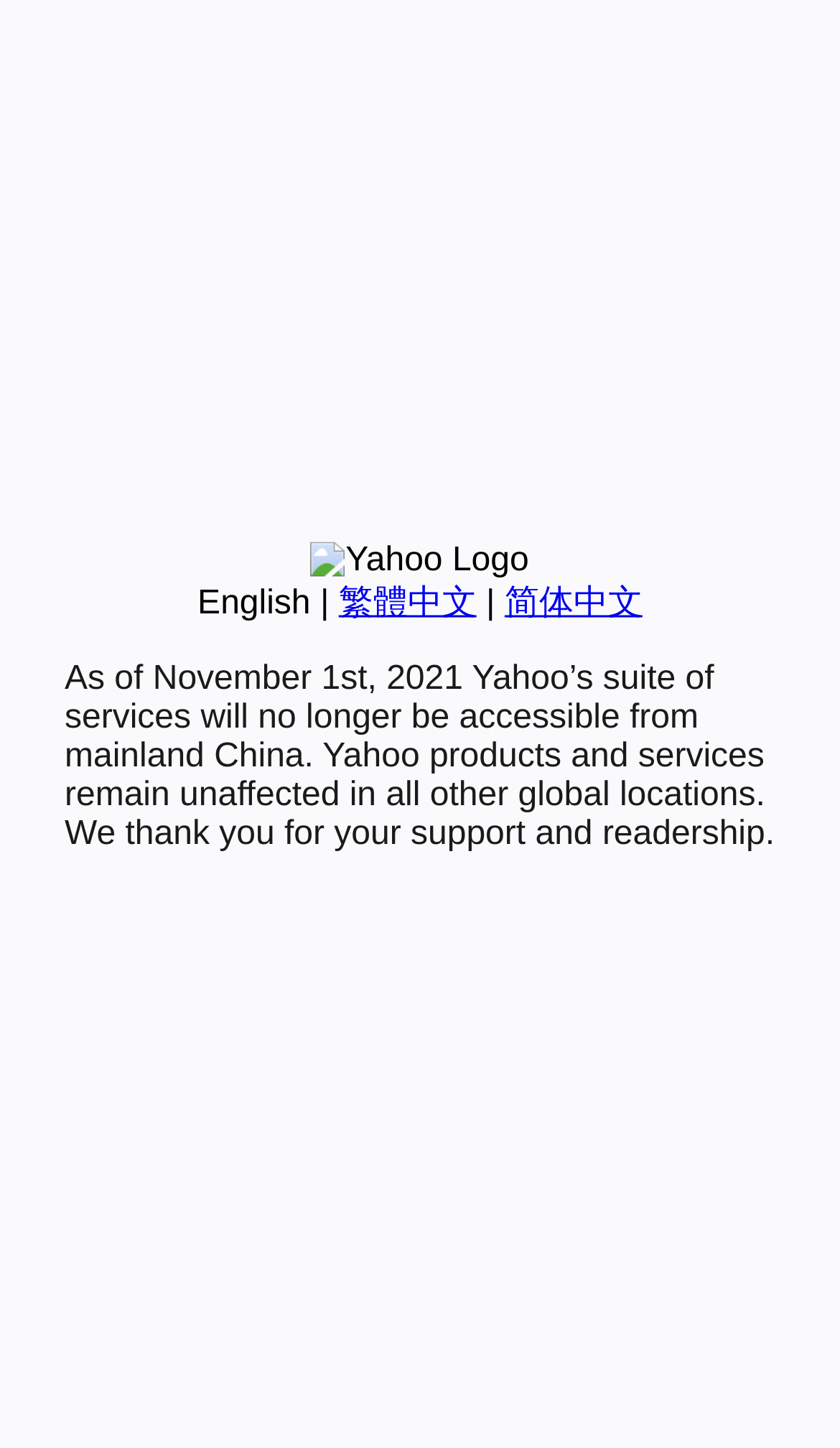Identify the bounding box for the UI element described as: "繁體中文". Ensure the coordinates are four float numbers between 0 and 1, formatted as [left, top, right, bottom].

[0.403, 0.404, 0.567, 0.429]